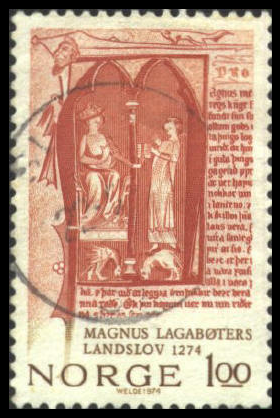What is the possible representation of the two figures in the illustration?
Refer to the image and give a detailed answer to the query.

The caption suggests that the two figures seated and standing in the illustration may be representatives of law or authority, possibly symbolizing the importance of Landslov in Norwegian legal history.